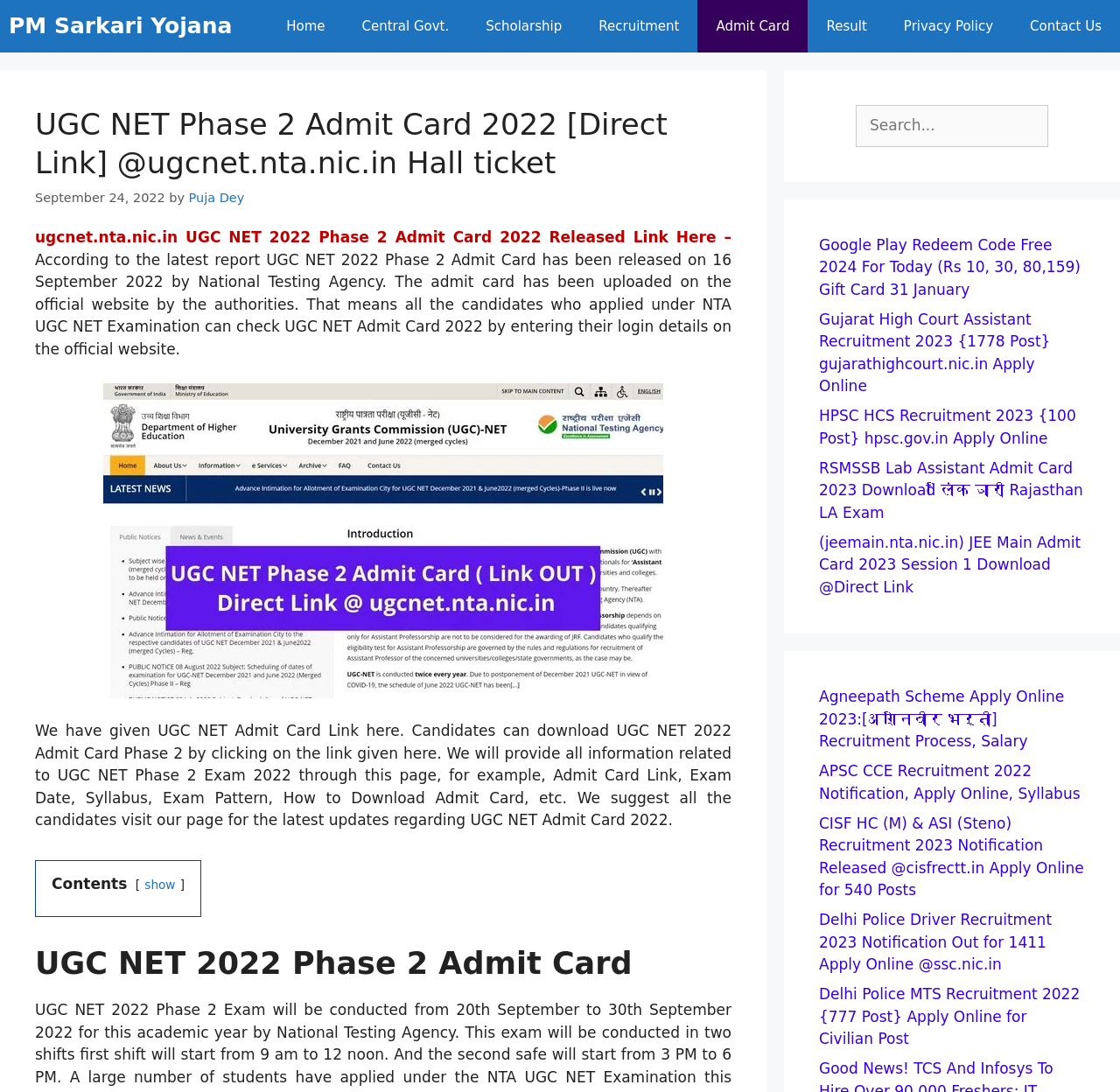What is the purpose of this webpage?
Carefully analyze the image and provide a detailed answer to the question.

The purpose of this webpage is to provide information about UGC NET 2022 Phase 2 Admit Card, including the release date, download link, and other related details. The webpage also mentions that it will provide updates about the exam, such as exam date, syllabus, and exam pattern.